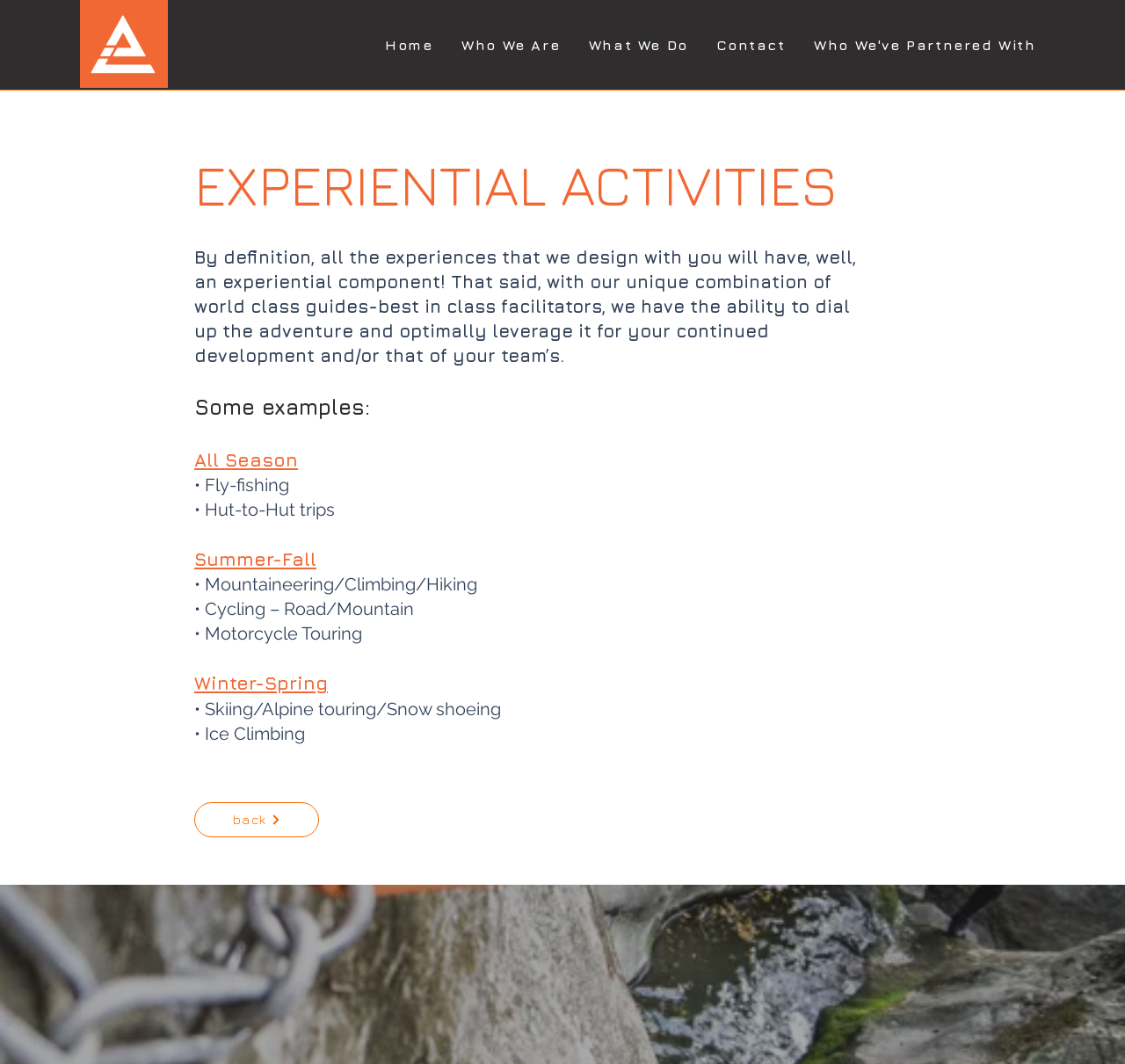How many seasons are mentioned on the webpage?
From the image, respond using a single word or phrase.

Four